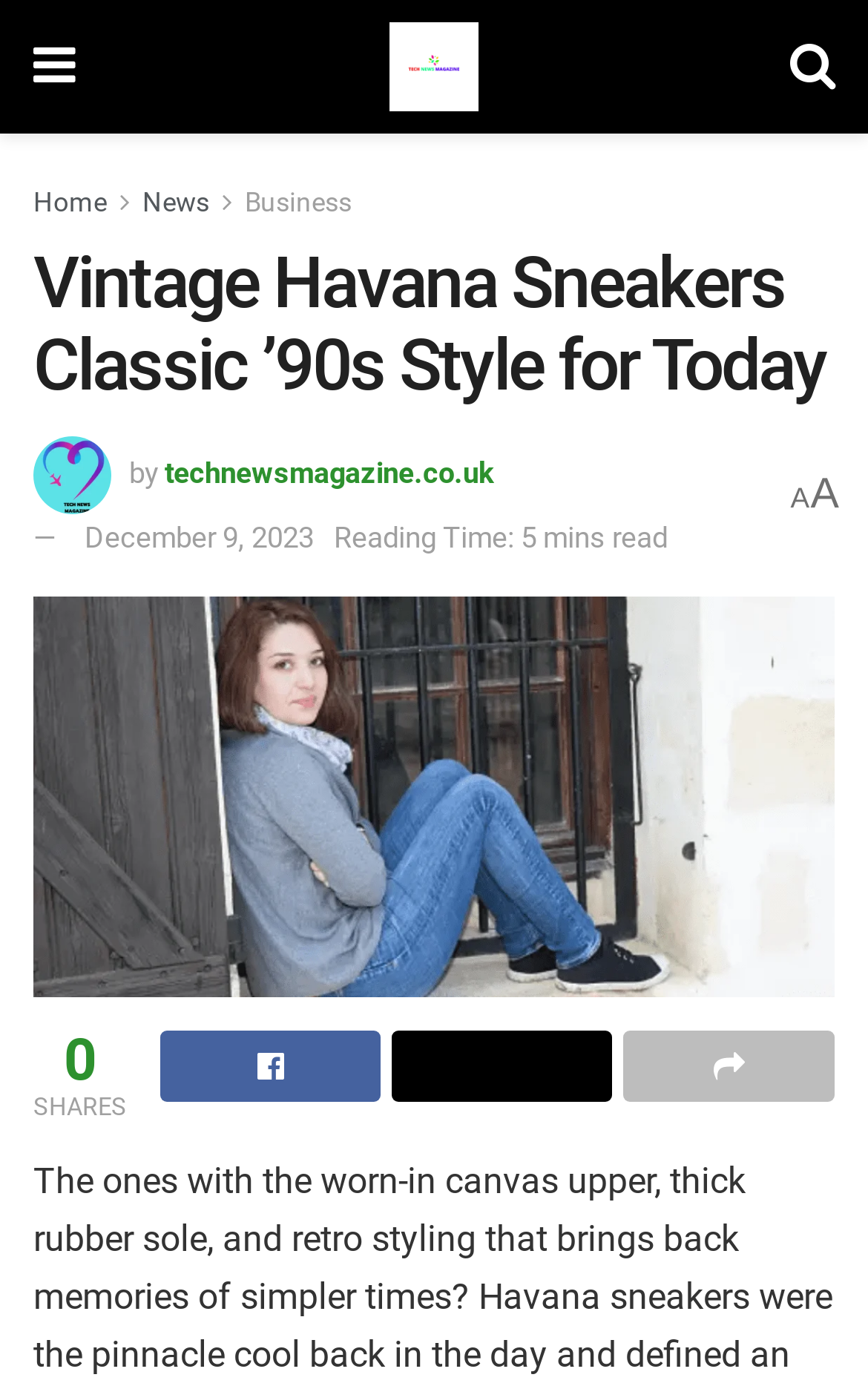What is the name of the website?
Look at the screenshot and provide an in-depth answer.

I found the website name by looking at the image element with the text 'technewsmagazine.co.uk' which is likely to be the website's logo.